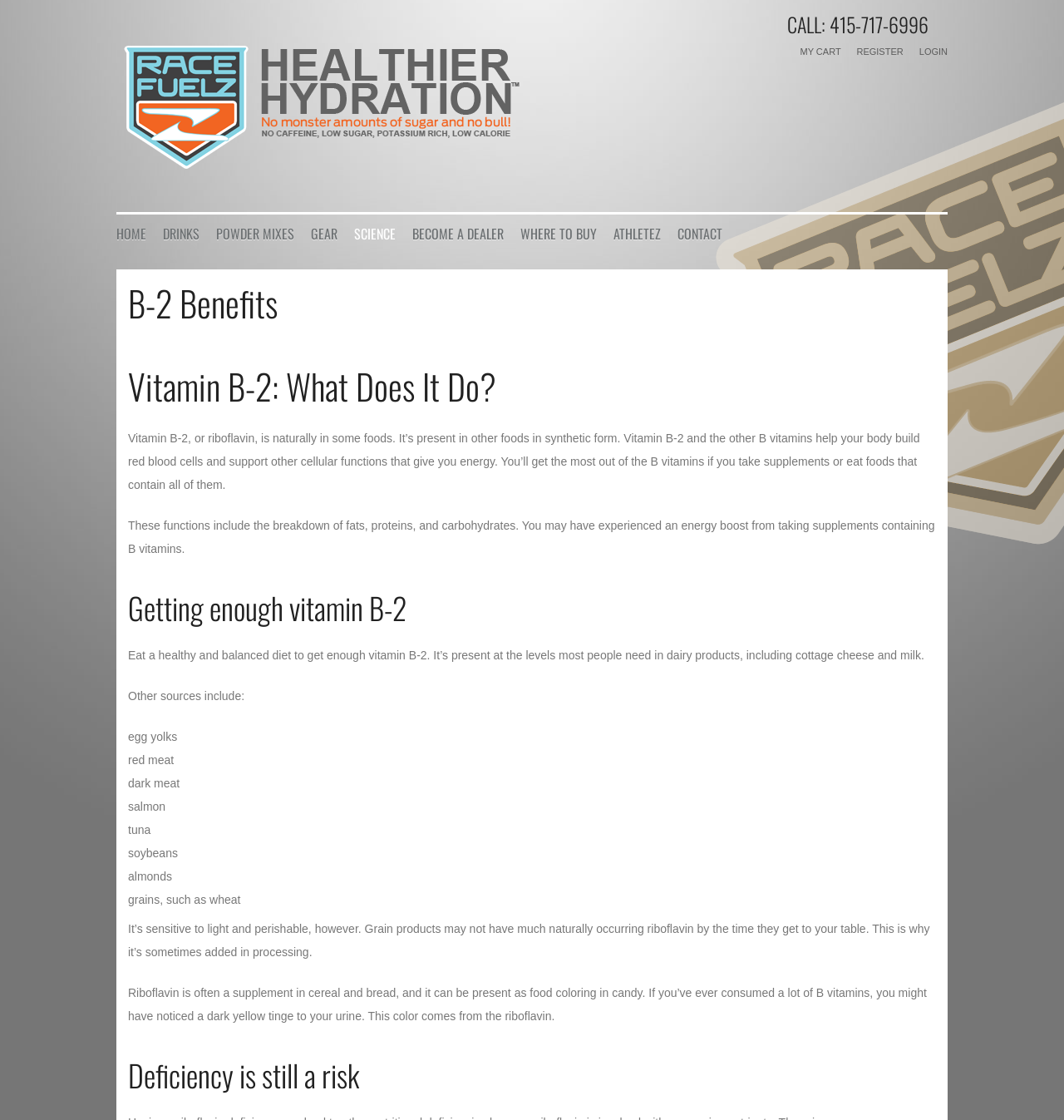Can you find the bounding box coordinates for the element that needs to be clicked to execute this instruction: "view publications"? The coordinates should be given as four float numbers between 0 and 1, i.e., [left, top, right, bottom].

None